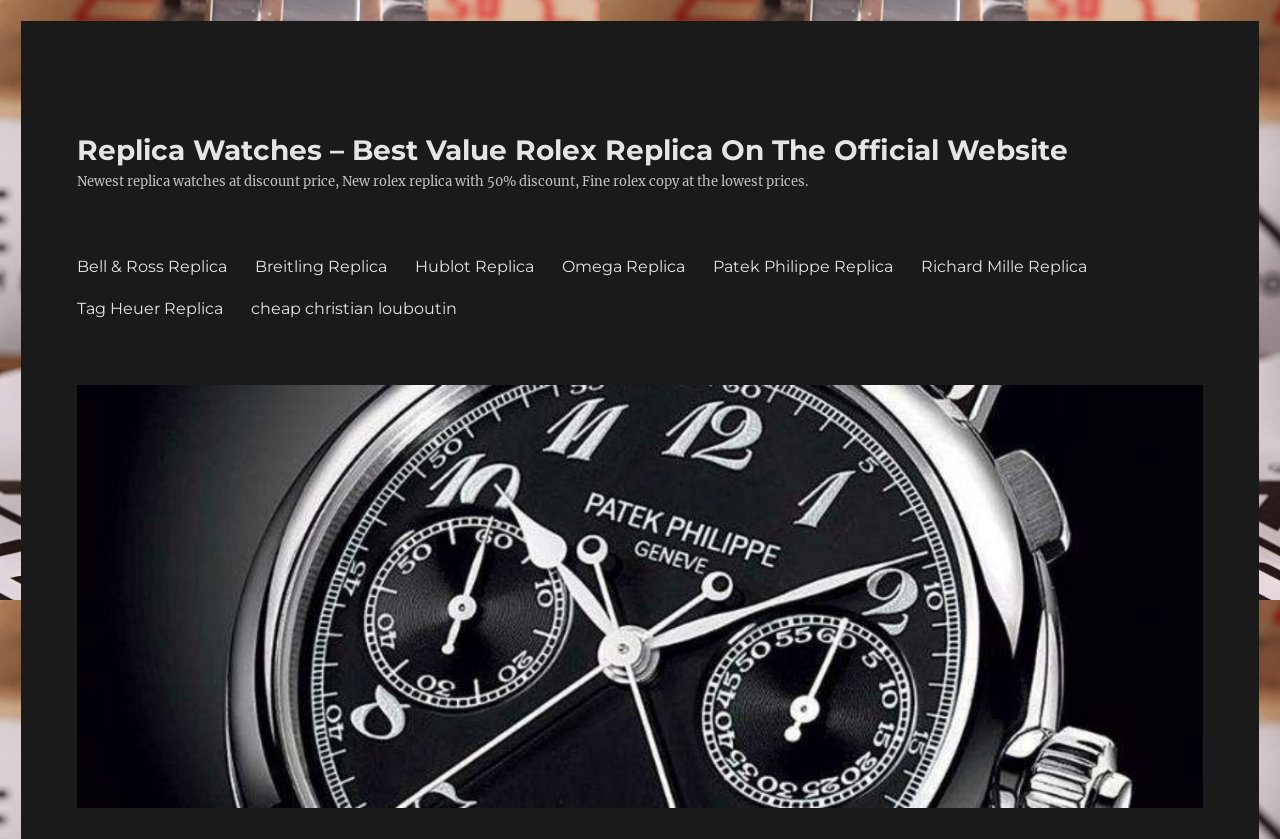Find the bounding box coordinates for the area that must be clicked to perform this action: "View the 'Replica Watches – Best Value Rolex Replica On The Official Website' image".

[0.06, 0.459, 0.94, 0.963]